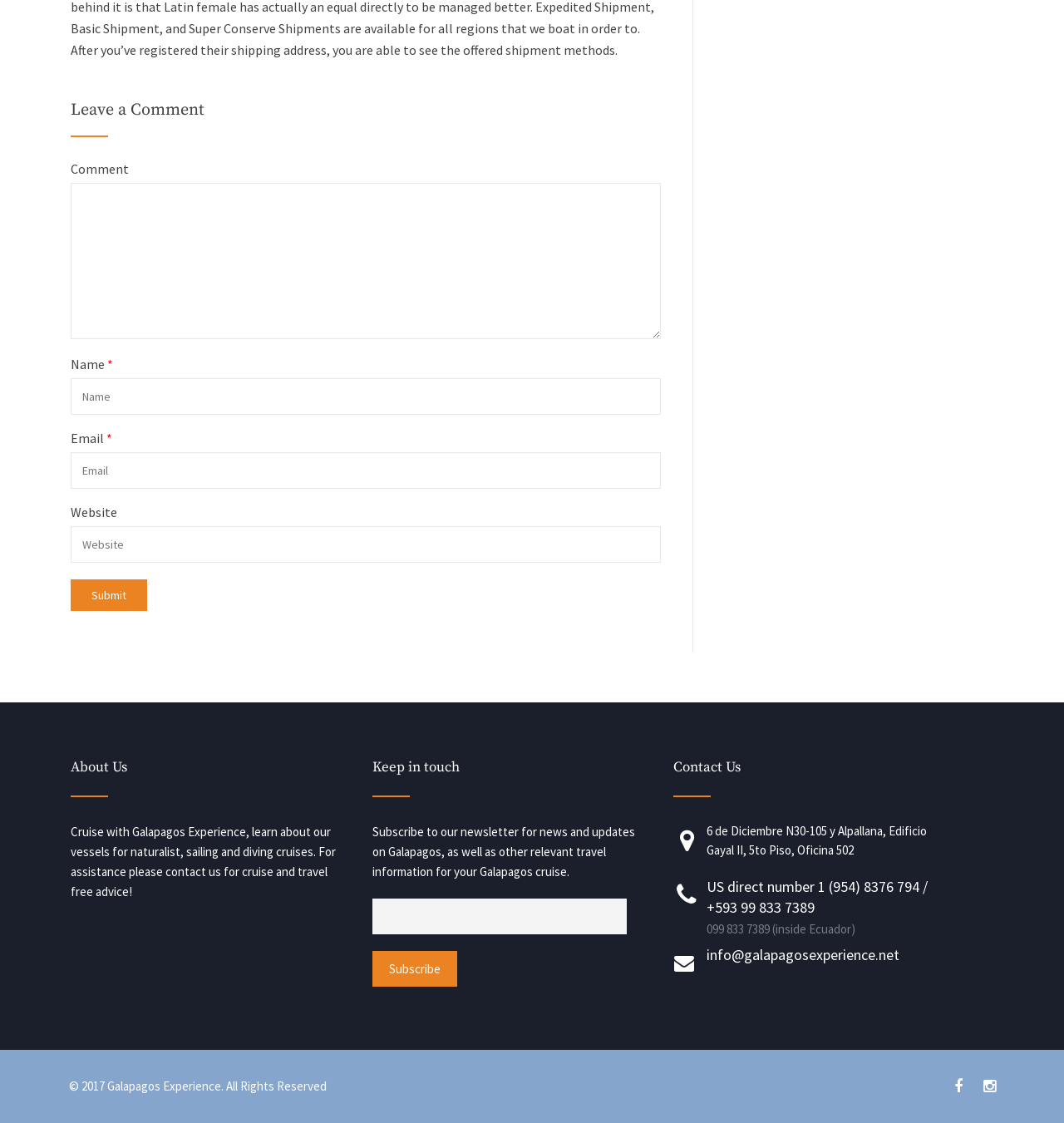What is the purpose of the 'Leave a Comment' section?
Using the image as a reference, deliver a detailed and thorough answer to the question.

The 'Leave a Comment' section is located at the top of the webpage, with a heading 'Leave a Comment' and several input fields for 'Comment', 'Name', 'Email', and 'Website'. This section is designed for users to leave a comment, which suggests that the purpose of this section is to allow users to provide feedback or share their thoughts.